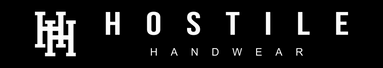Illustrate the image with a detailed caption.

The image showcases the logo of "Hostile Handwear," a brand likely focused on producing gear and apparel designed for challenging environments. The logo features the brand name prominently, styled in a bold and modern font. This visual representation reflects the brand’s identity, emphasizing durability and resilience, which are essential qualities for its products aimed at outdoor and extreme sports enthusiasts. The sleek design against a black background enhances visibility, making it a striking emblem for the brand.